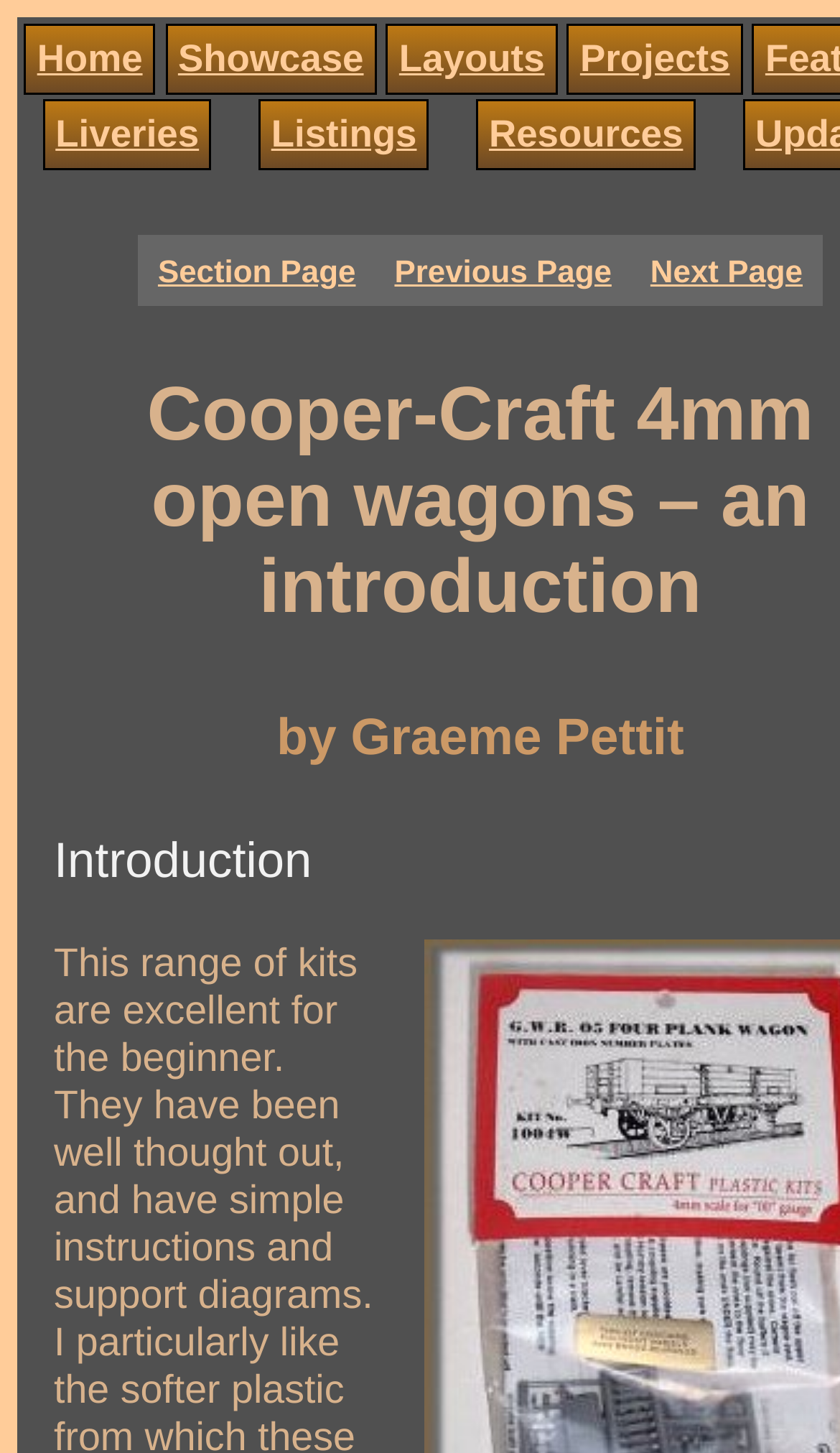Identify the bounding box coordinates for the UI element described as: "Home". The coordinates should be provided as four floats between 0 and 1: [left, top, right, bottom].

[0.044, 0.025, 0.17, 0.055]